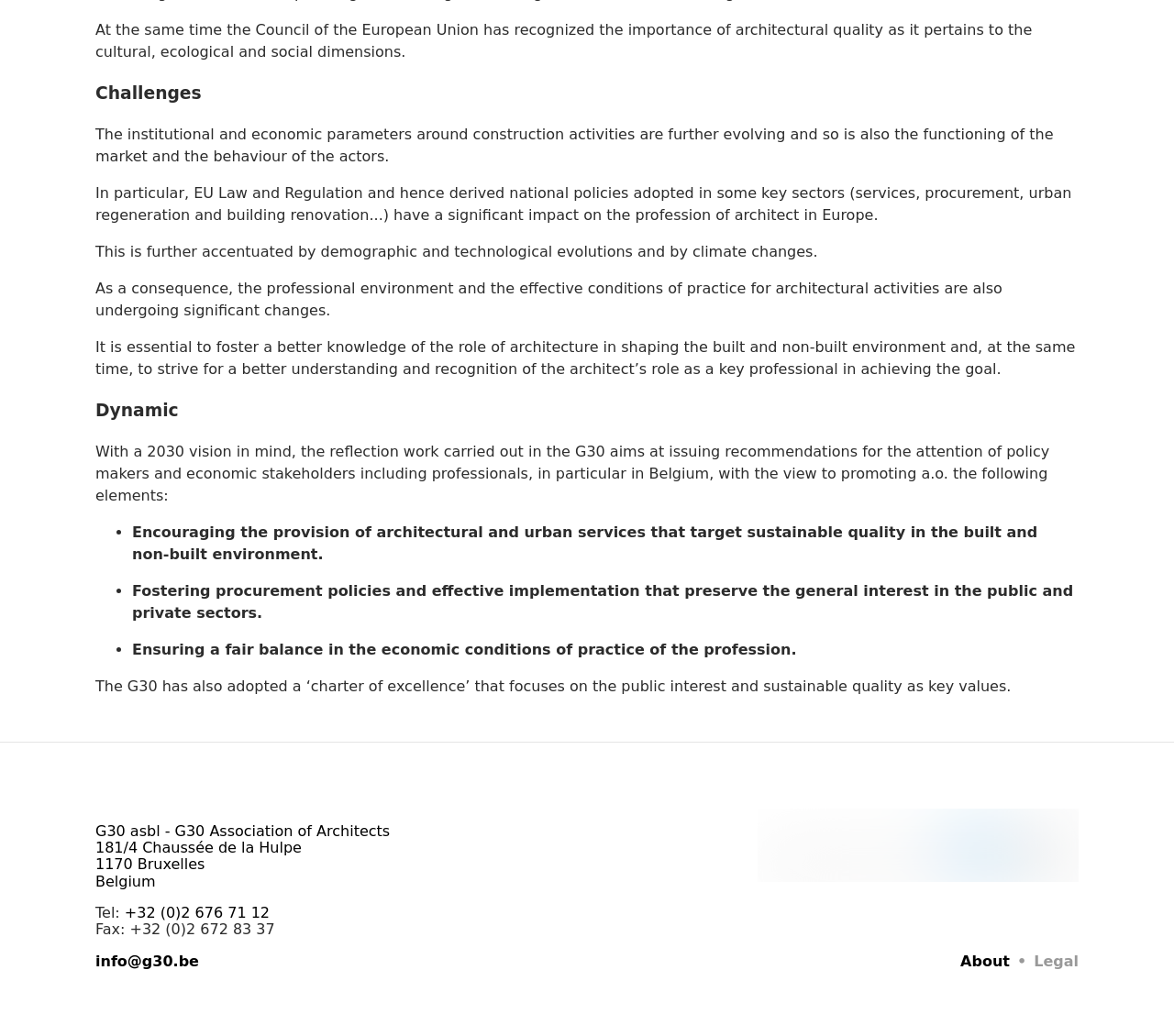Please give a one-word or short phrase response to the following question: 
What is the purpose of the G30's reflection work?

To issue recommendations